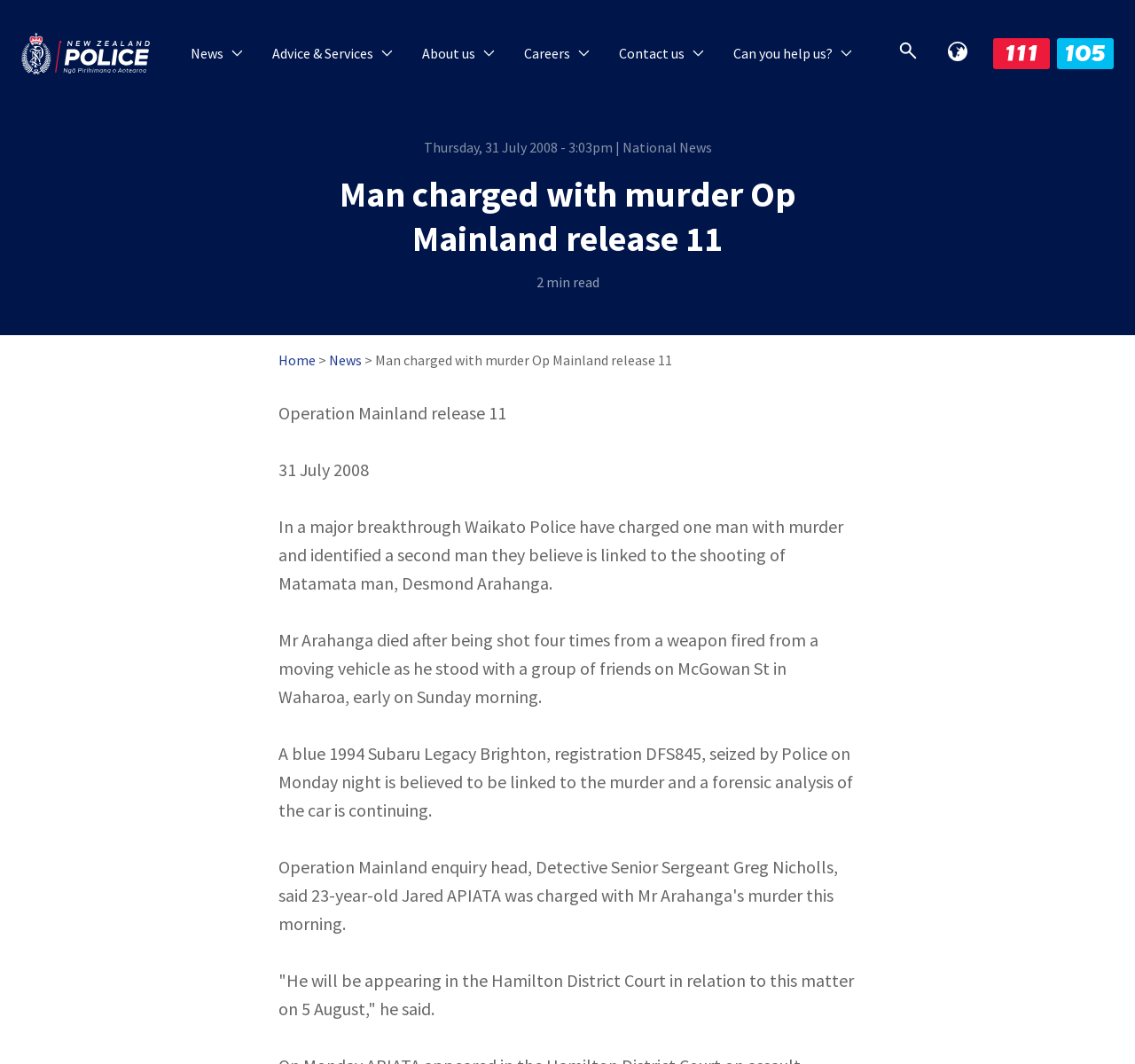Find the bounding box coordinates of the clickable area required to complete the following action: "Search for something".

[0.788, 0.035, 0.812, 0.065]